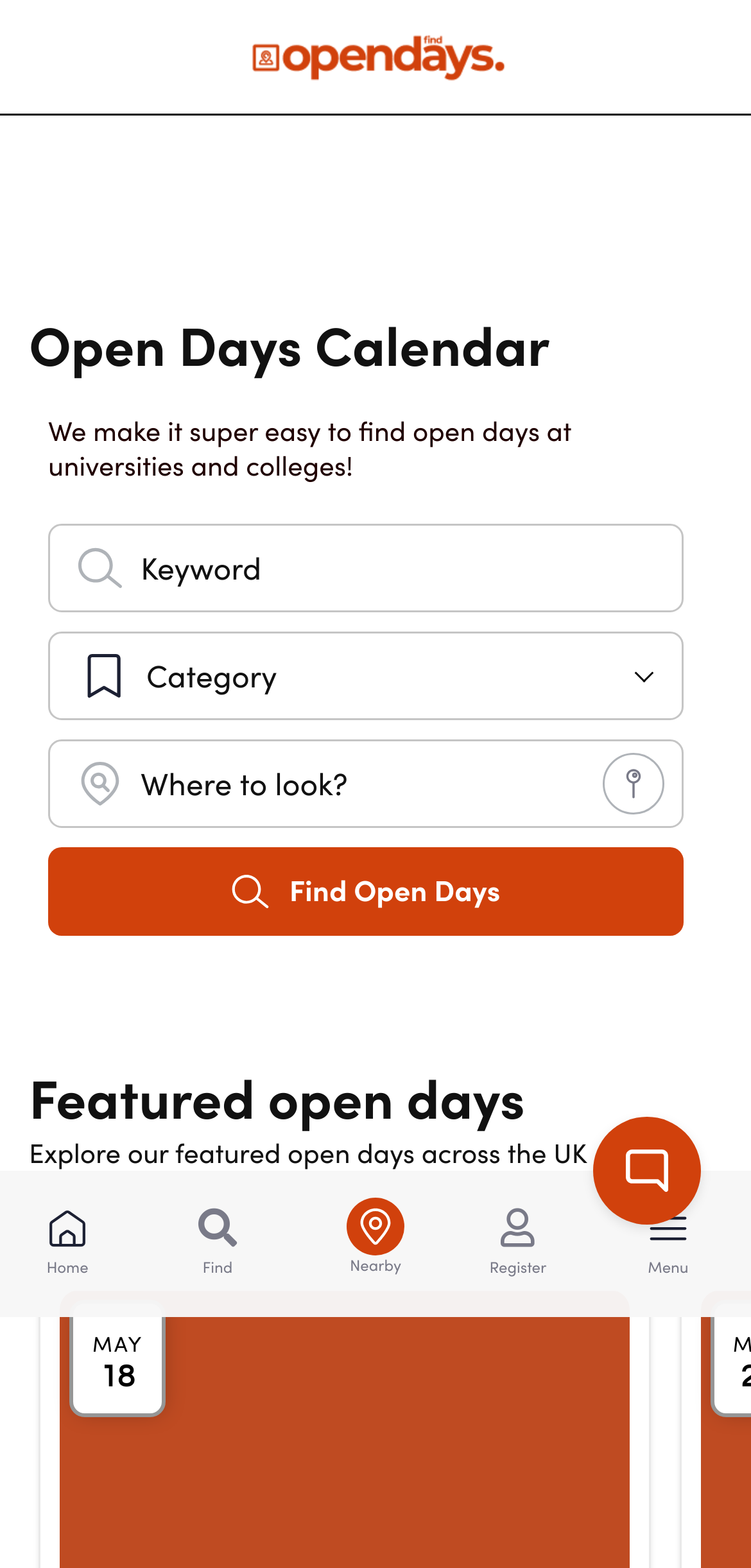Specify the bounding box coordinates of the region I need to click to perform the following instruction: "Enter a keyword in the search box". The coordinates must be four float numbers in the range of 0 to 1, i.e., [left, top, right, bottom].

[0.064, 0.334, 0.91, 0.391]